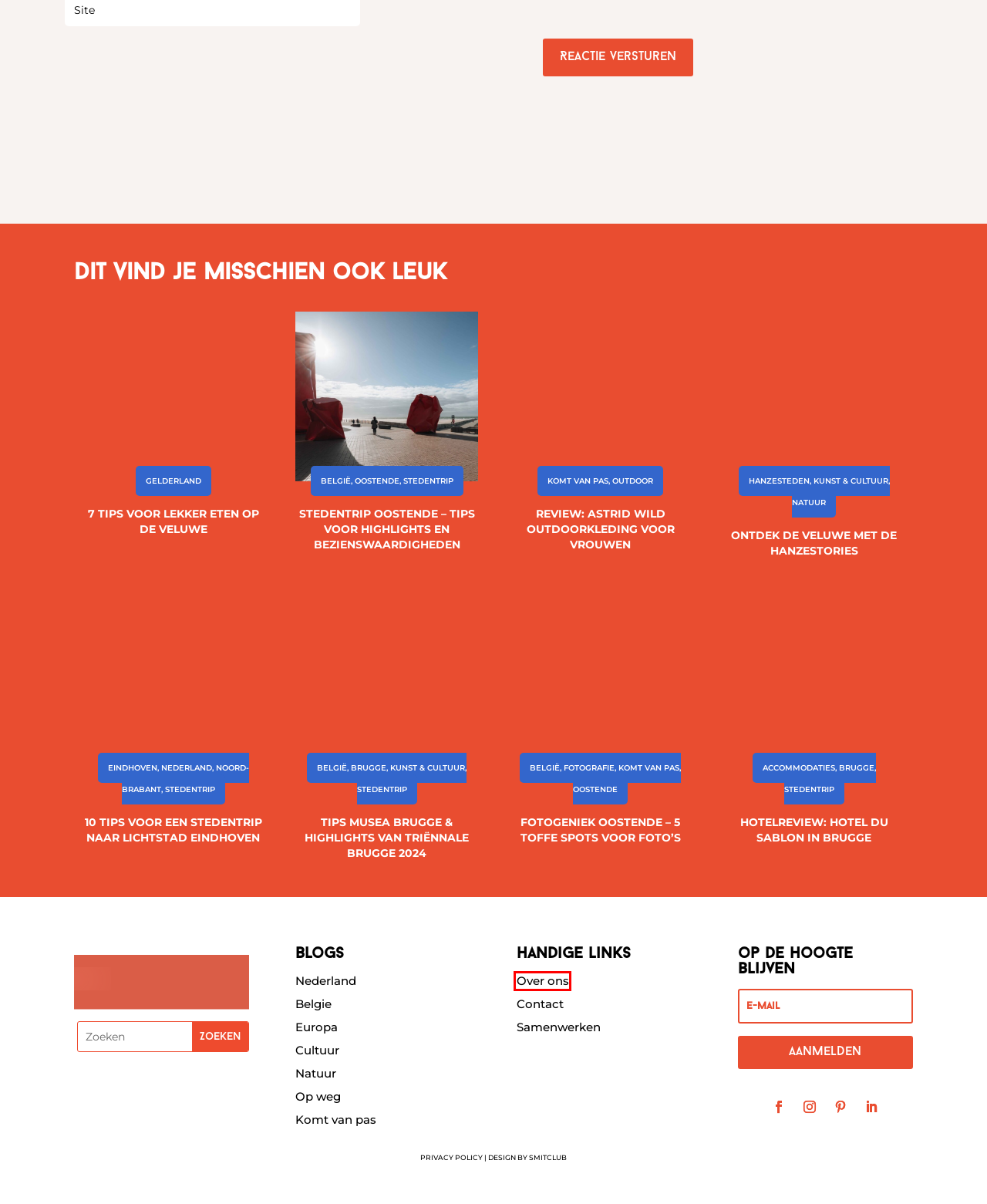You have a screenshot of a webpage with a red bounding box around an element. Select the webpage description that best matches the new webpage after clicking the element within the red bounding box. Here are the descriptions:
A. Fotogeniek Oostende - 5 toffe spots voor foto's - Ben er weg van
B. Tips musea Brugge & highlights van triënnale Brugge 2024 - Ben er weg van
C. brugge Archives - Ben er weg van
D. Over ons - Ben er weg van
E. outdoor Archives - Ben er weg van
F. Contact - Ben er weg van
G. Komt van pas - Ben er weg van
H. Smit Club | WordPress Webdesign

D